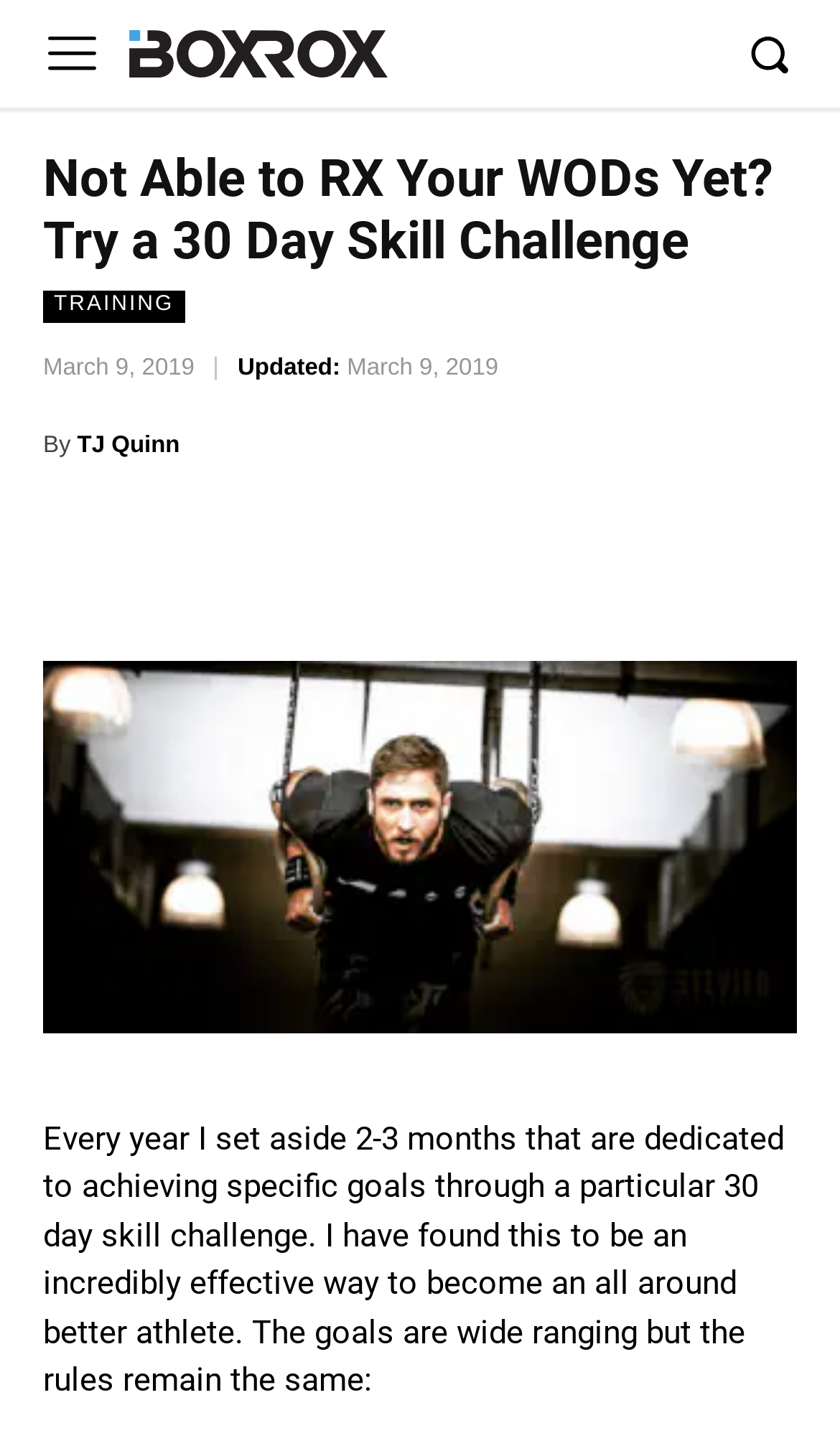What is the name of the magazine?
Please provide a comprehensive answer based on the visual information in the image.

The name of the magazine can be found in the top-left corner of the webpage, where it says 'BOXROX - Competitive Fitness Magazine'.